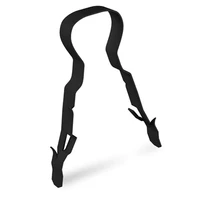Break down the image and describe each part extensively.

The image showcases the Linian Fireclip™ in a sleek black design, an essential tool for securing cables and wires in various applications. Its innovative shape allows for easy installation and removal, making it ideal for users looking for efficient cable management solutions. This product is part of a series that includes various colors and styles, highlighting practicality combined with aesthetic appeal. The availability of this fireclip at a sale price of £35.94 Inc VAT emphasizes its value for those seeking quality and functionality in cable fastening solutions.